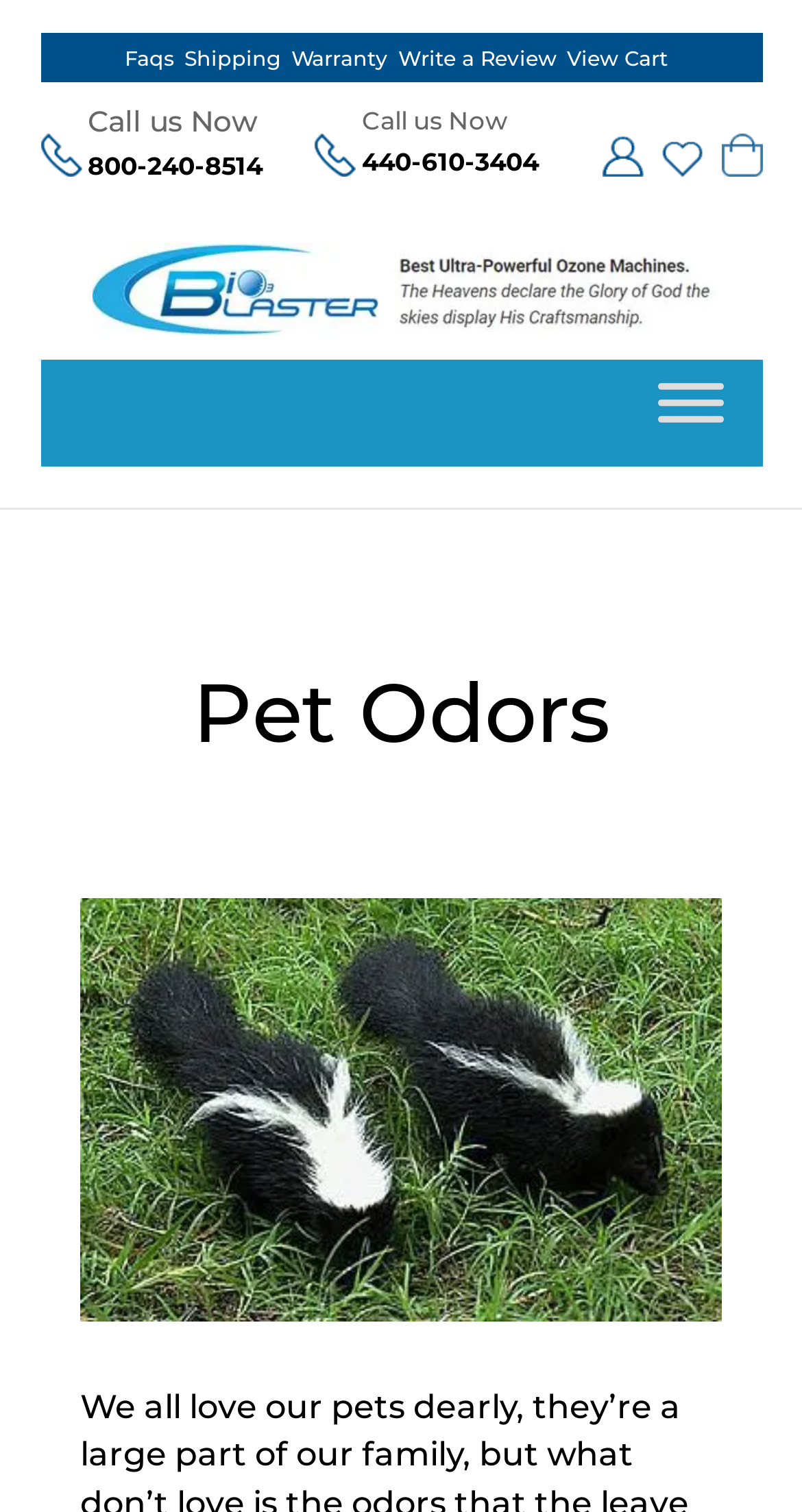Give a one-word or short phrase answer to the question: 
What is the purpose of the 'Toggle Menu' button?

To expand or collapse a menu